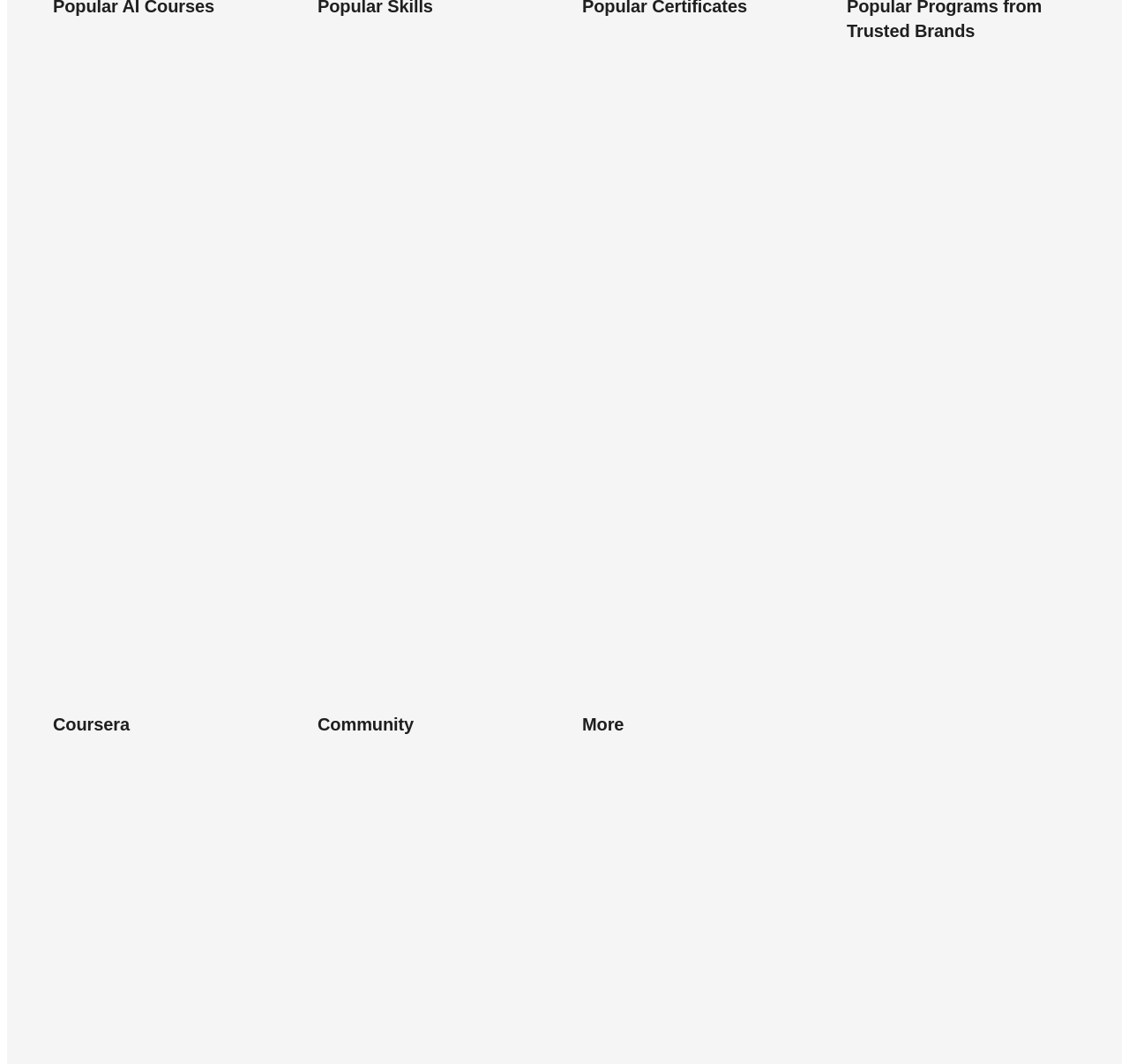How many categories of courses are there?
Please utilize the information in the image to give a detailed response to the question.

I observed that there are three sections of links on the webpage, each with a different set of courses, so I concluded that there are three categories of courses.